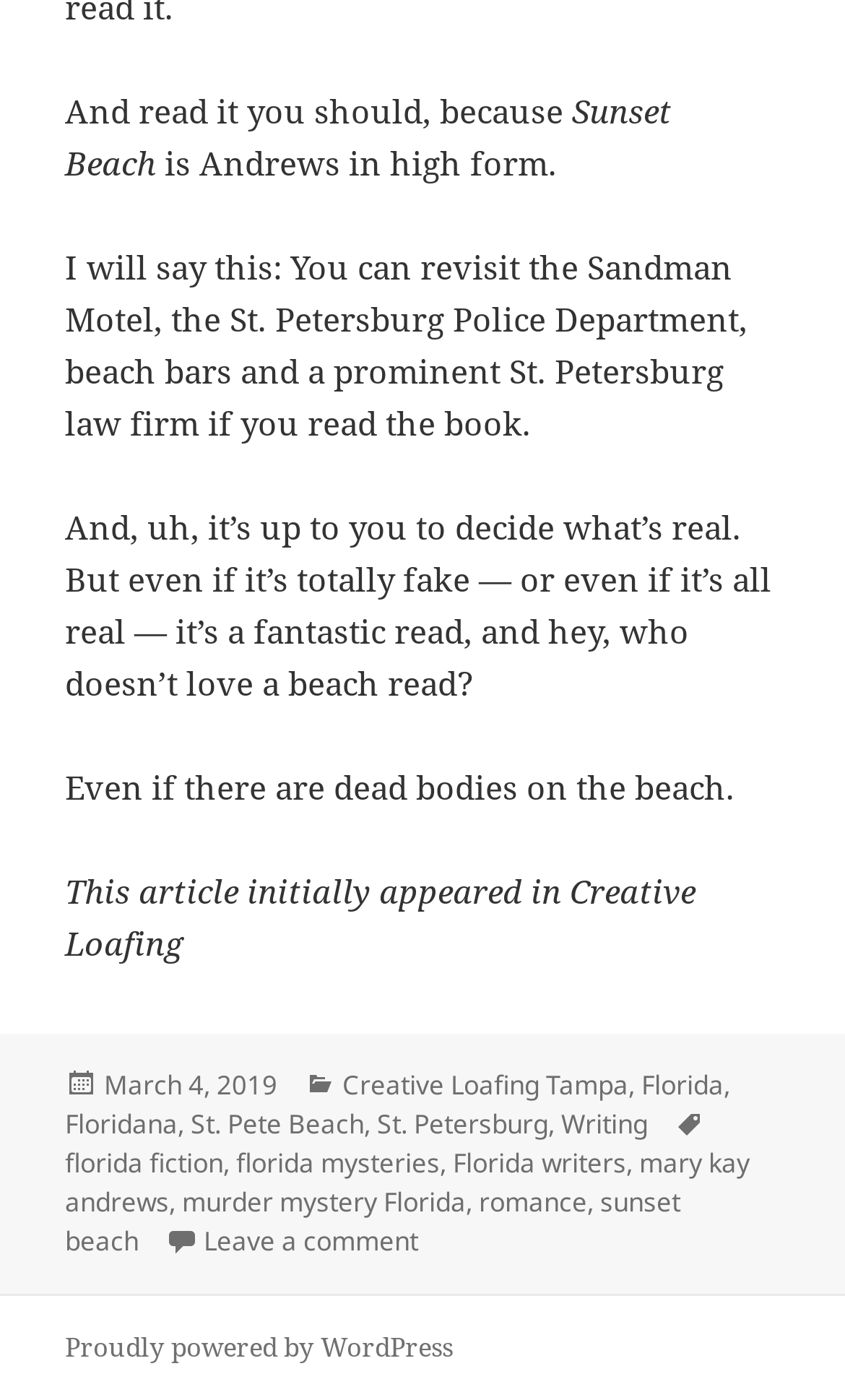Using the element description: "Conceptual Biology Lab", determine the bounding box coordinates. The coordinates should be in the format [left, top, right, bottom], with values between 0 and 1.

None